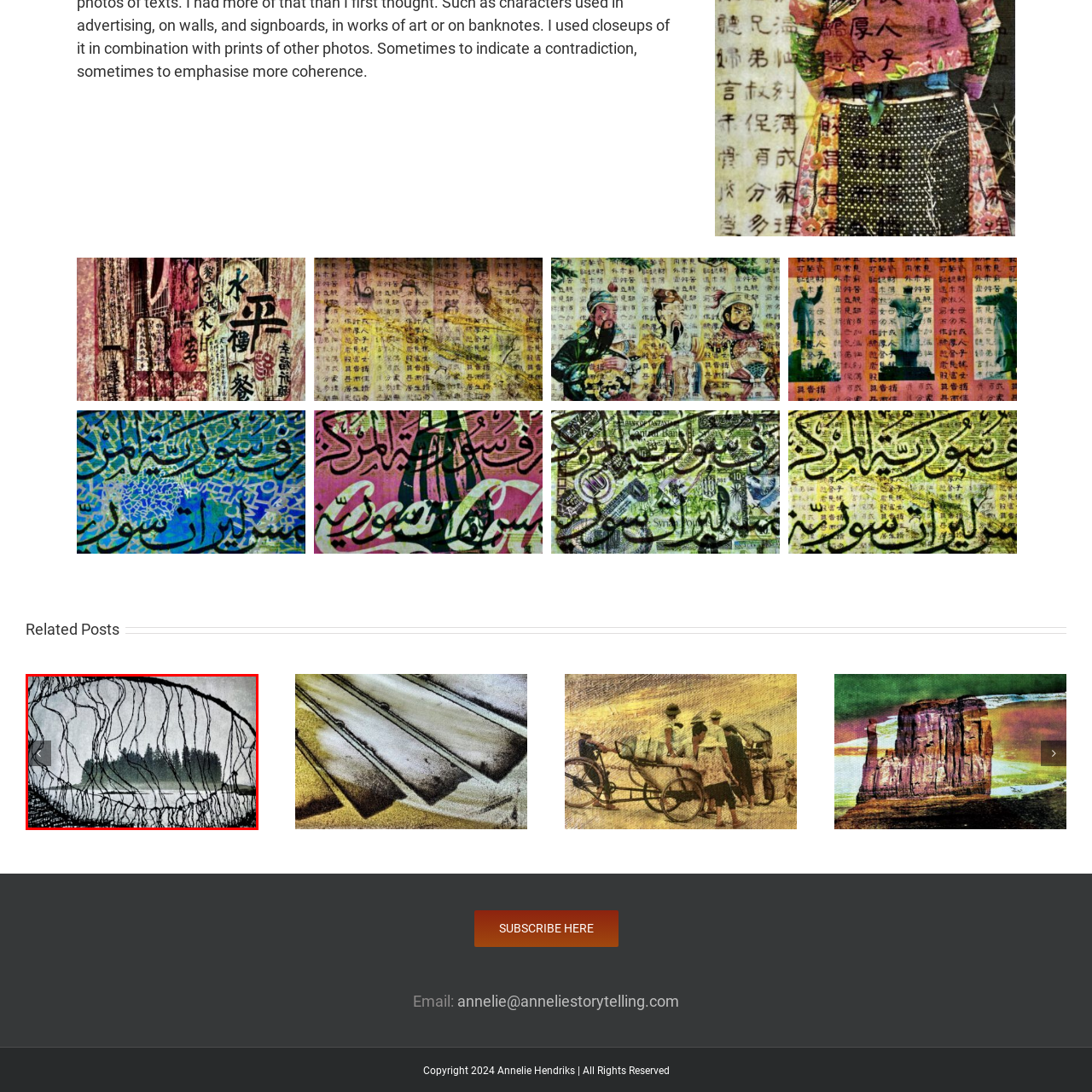Provide a comprehensive description of the content within the red-highlighted area of the image.

The image captures a serene view of a small island shrouded in mist, framed by an intricate fishing net that creates a striking contrast between nature and human craftsmanship. The net's delicate, tangled lines weave a pattern that adds depth to the composition while drawing the viewer's eye toward the tranquil landscape beyond. In the background, a lush outline of trees hints at the island's natural beauty, surrounded by calm waters. This juxtaposition of the man-made and the natural evokes a sense of peaceful coexistence, inviting contemplation of both the artistry of fishing and the serene allure of the natural world.